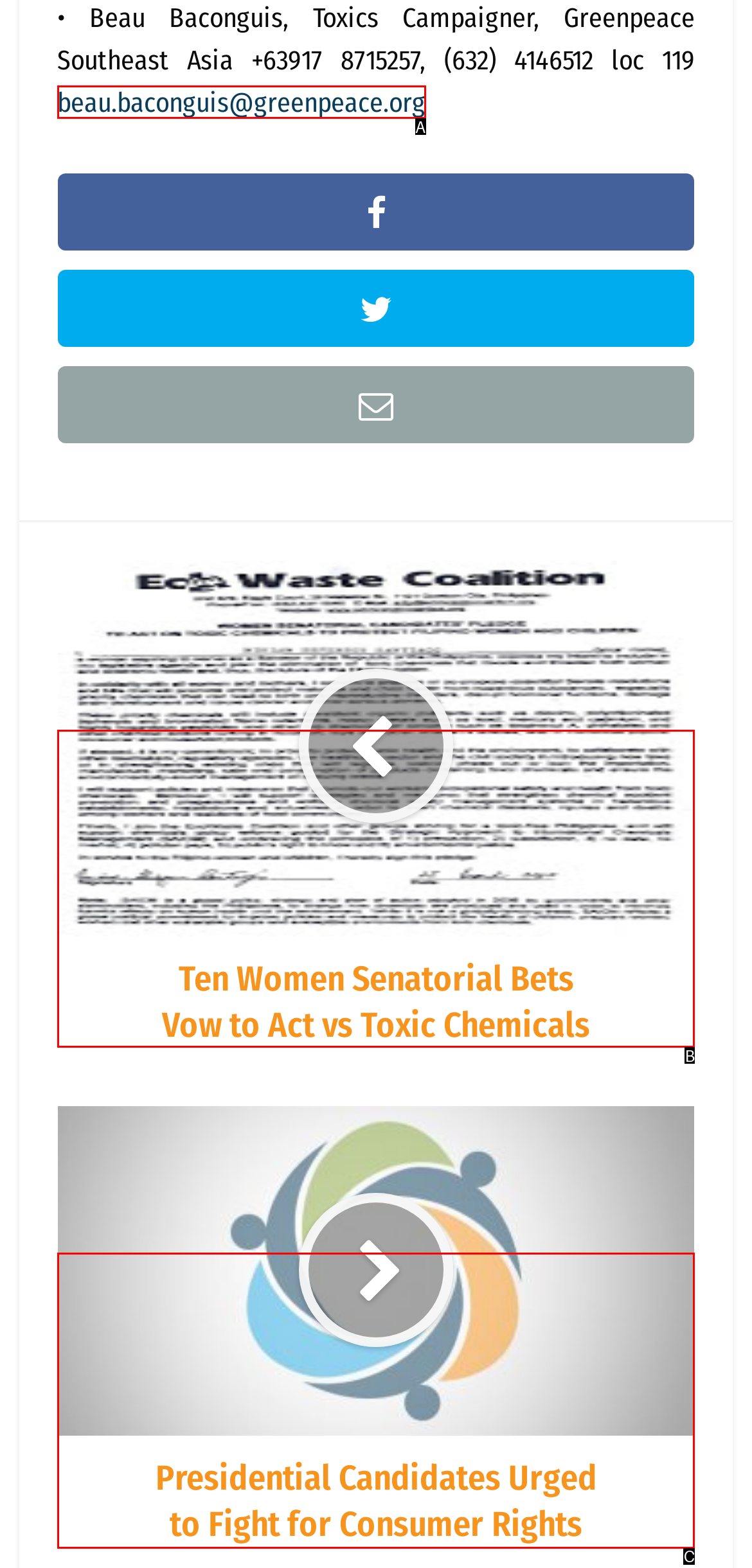Identify the letter of the UI element that corresponds to: alt="Avenue Real Estate"
Respond with the letter of the option directly.

None